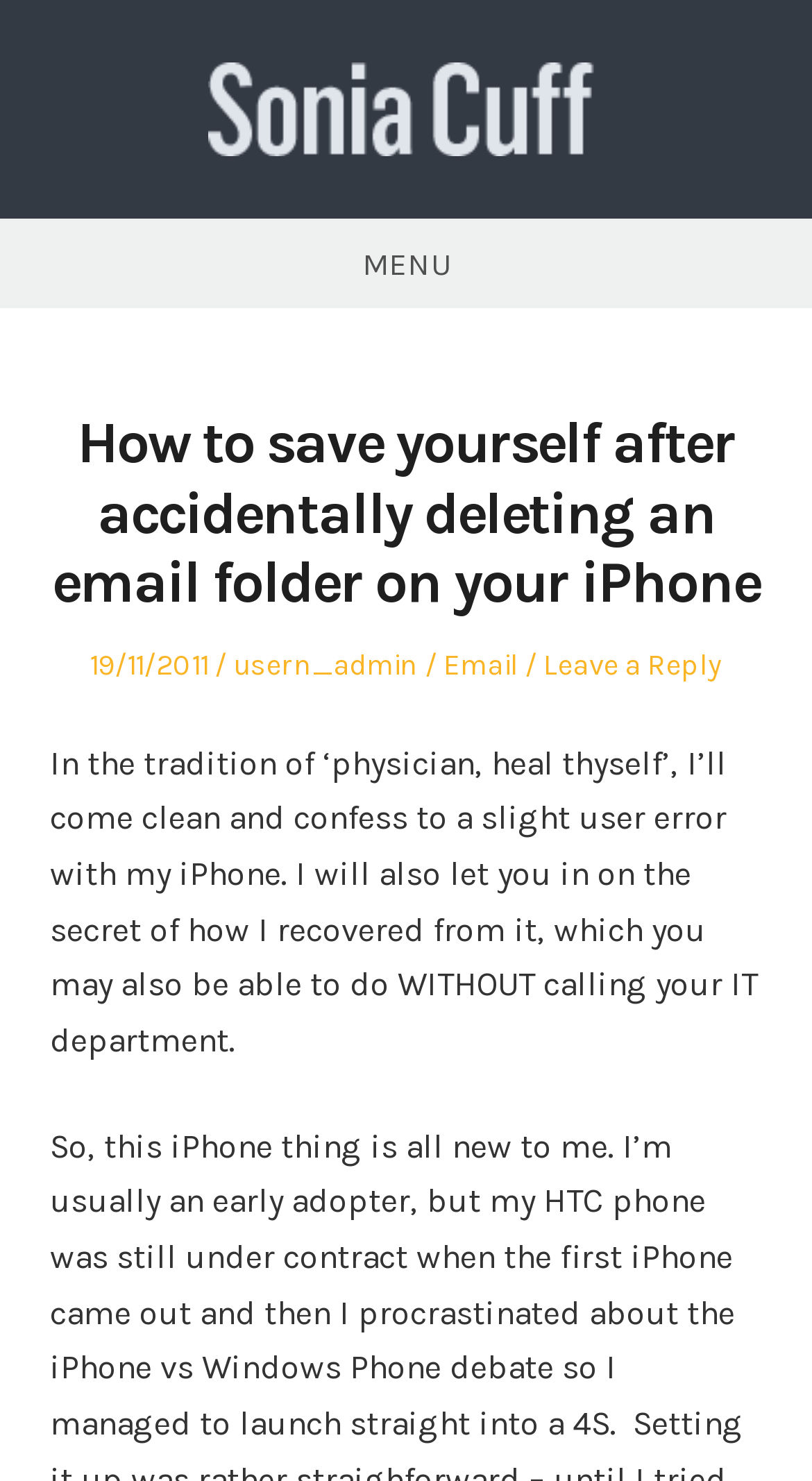Identify the bounding box of the UI component described as: "Leave a Reply".

[0.669, 0.437, 0.89, 0.461]